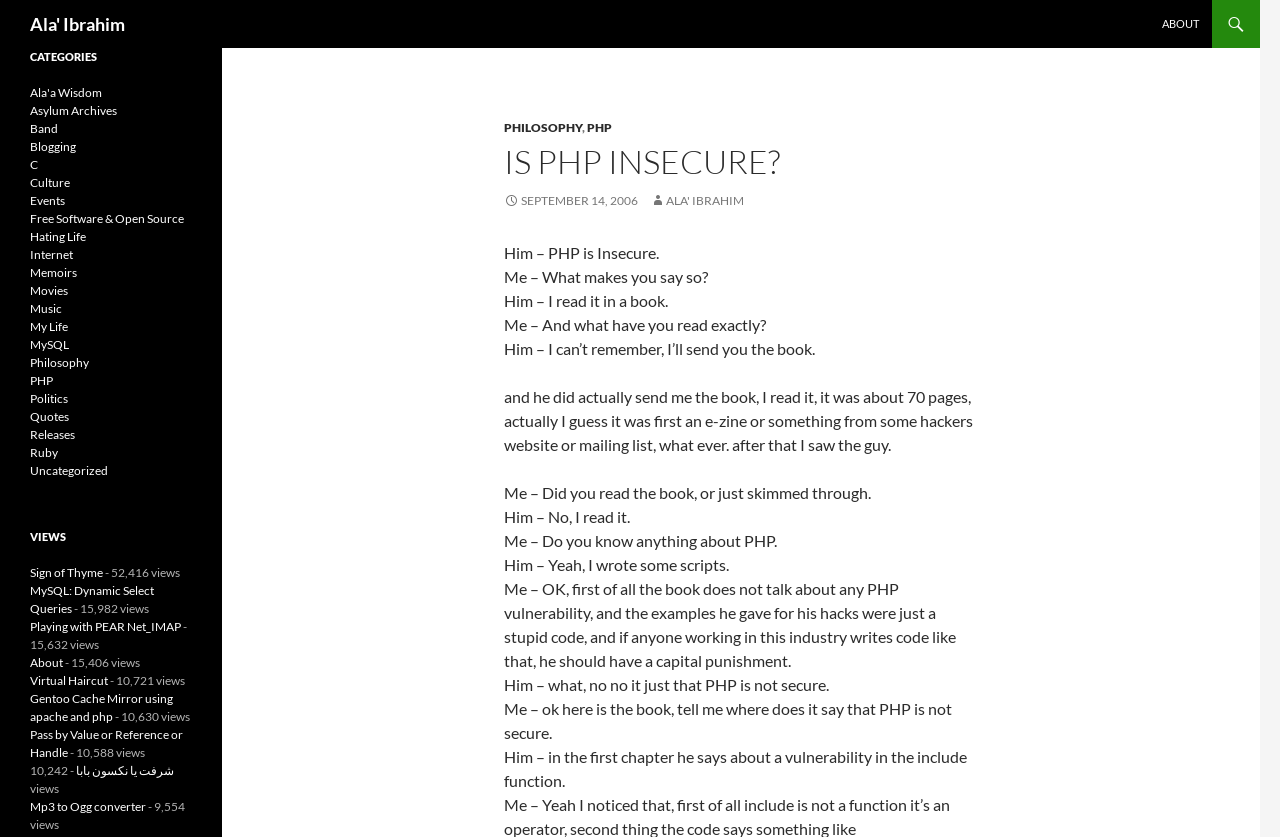What is the topic of the conversation?
Using the image as a reference, give an elaborate response to the question.

The conversation between 'Him' and 'Me' is about PHP security, where 'Him' claims that PHP is insecure and 'Me' questions his claim and asks for evidence.